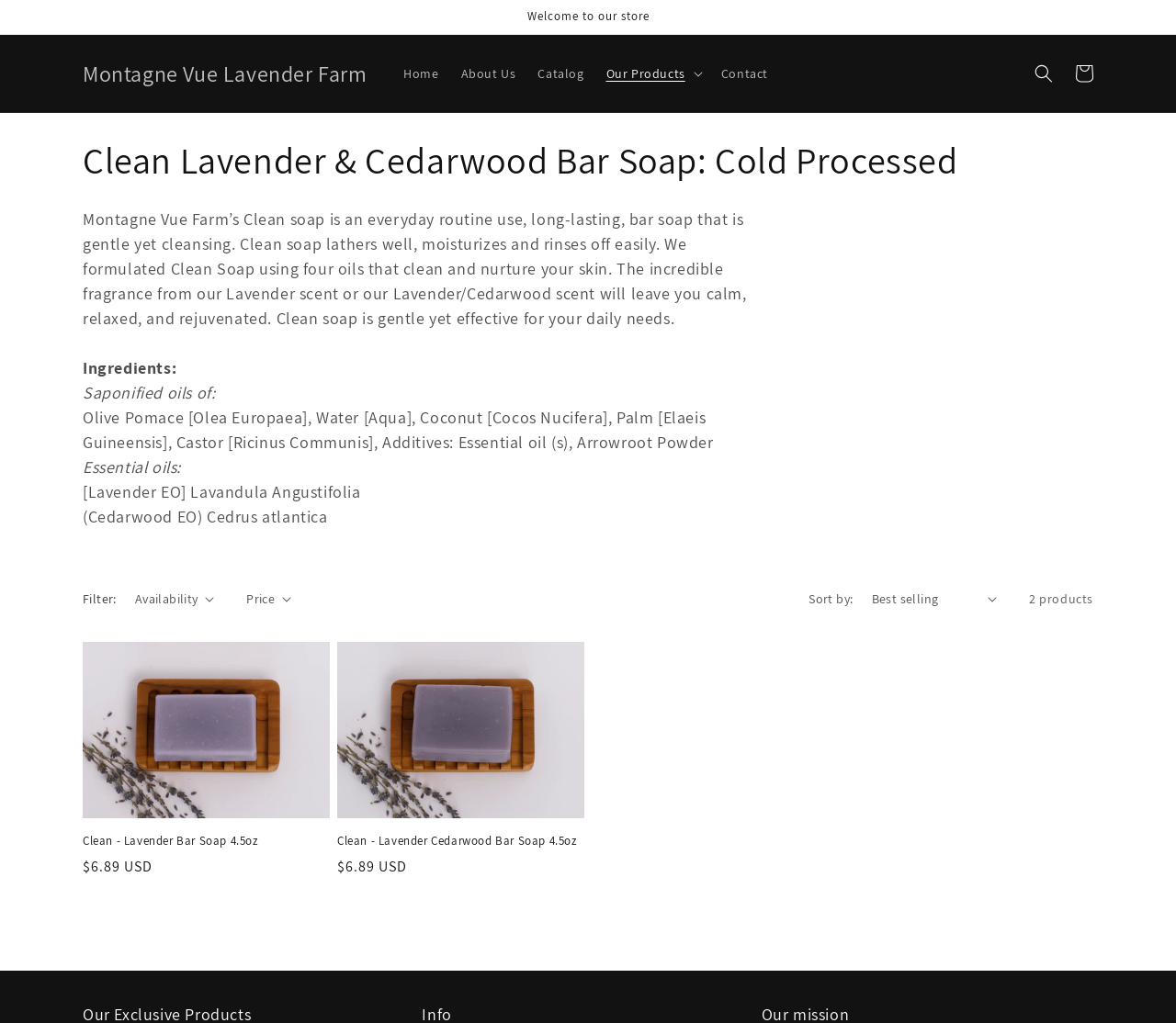Examine the image carefully and respond to the question with a detailed answer: 
What are the two scents of the Clean soap?

The two scents of the Clean soap can be found in the description 'The incredible fragrance from our Lavender scent or our Lavender/Cedarwood scent will leave you calm, relaxed, and rejuvenated.' which mentions the two scents.